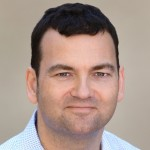Describe the scene depicted in the image with great detail.

The image features Frode Odegard, the Founder and CEO of the Post-Lean Institute, as he addresses complex topics concerning the transitions facing modern enterprises. Odegard, known for his innovative perspectives, emphasizes the challenges of navigating a post-industrial economy, where technology disruption is rampant. This portrait encapsulates his approachable yet insightful demeanor, reflecting his role in guiding corporates, investors, and policymakers through transformative change. In an article dated March 20, 2019, he shares insights on how organizations can effectively adapt to new business models driven by machine learning and consumer behavior shifts.